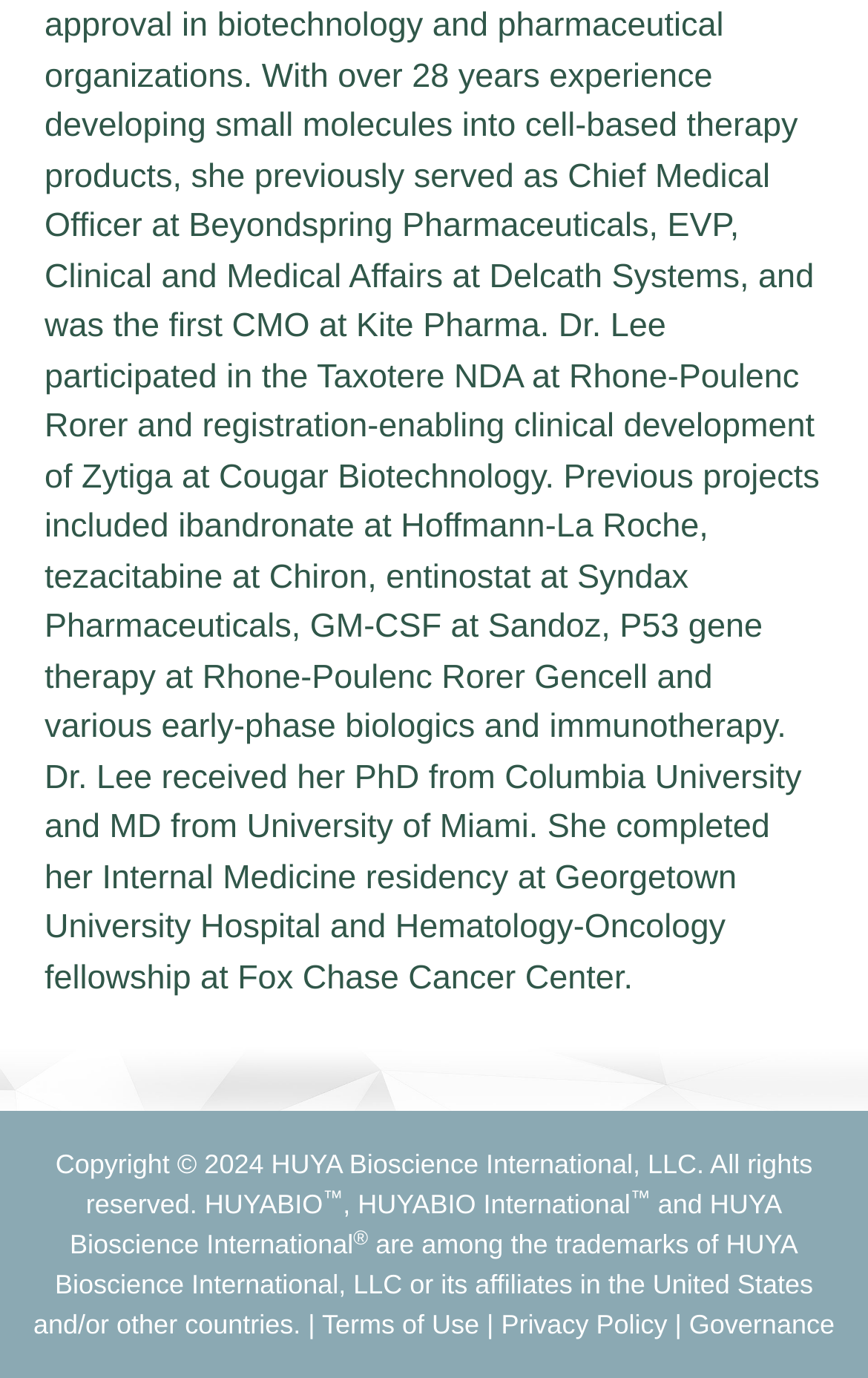Please use the details from the image to answer the following question comprehensively:
Where are the trademarks valid?

The trademarks of HUYA Bioscience International are valid in the United States and/or other countries, as stated in the text at the bottom of the webpage, which provides information about the company's trademarks.